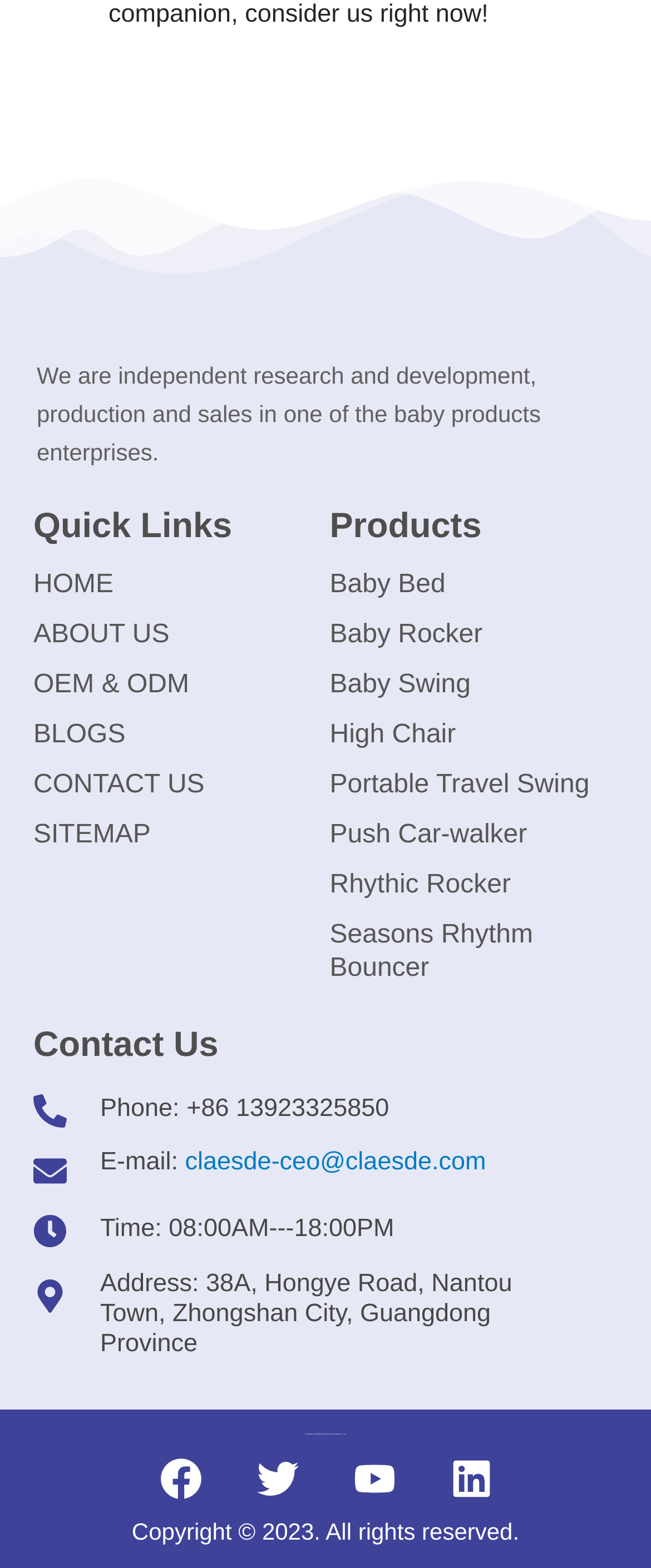Where is the company located?
From the details in the image, provide a complete and detailed answer to the question.

According to the 'Contact Us' section of the webpage, the company is located at 38A, Hongye Road, Nantou Town, Zhongshan City, Guangdong Province.